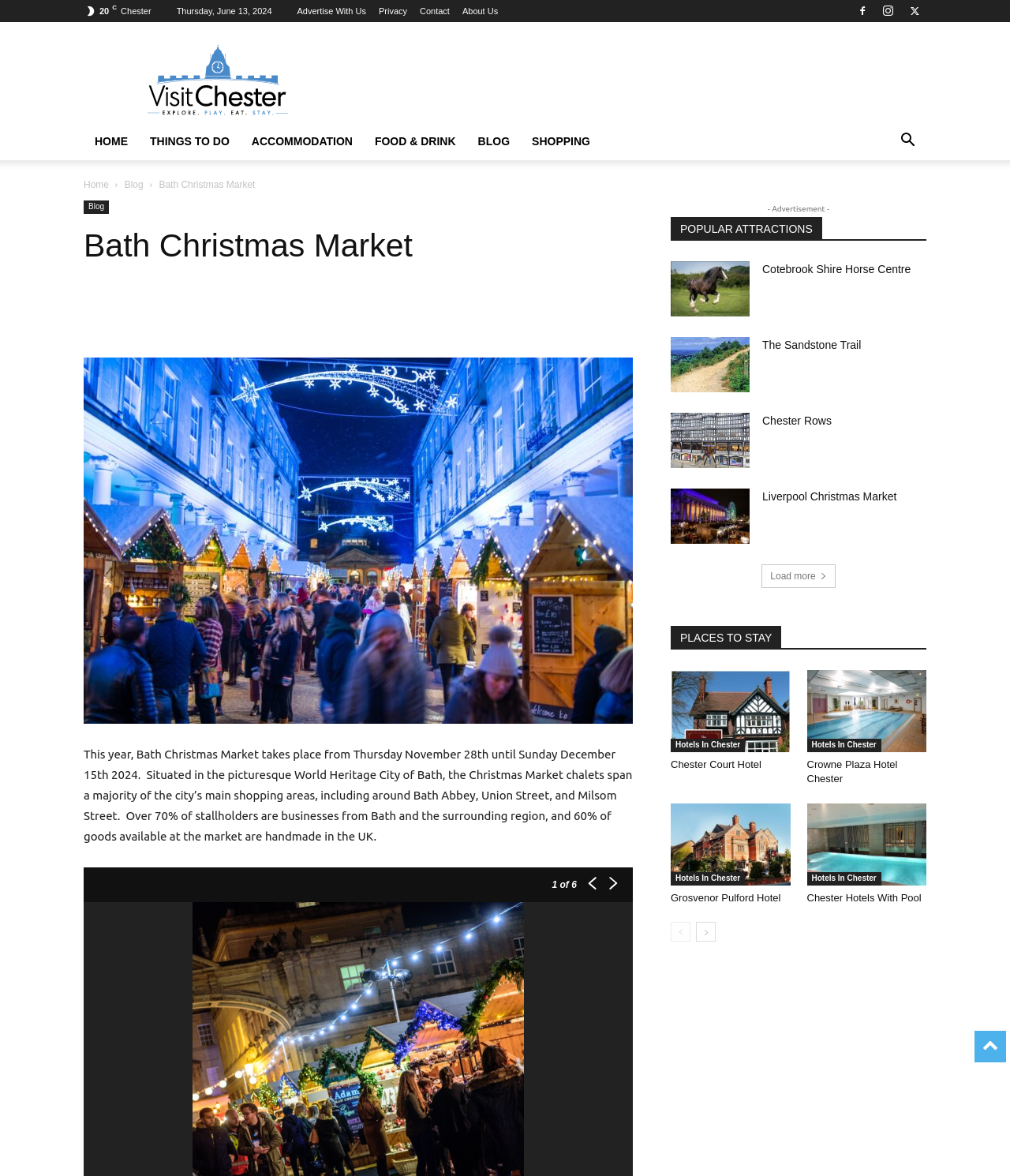Identify the bounding box coordinates of the clickable region required to complete the instruction: "Visit 'Bath Christmas Market'". The coordinates should be given as four float numbers within the range of 0 and 1, i.e., [left, top, right, bottom].

[0.157, 0.152, 0.253, 0.162]